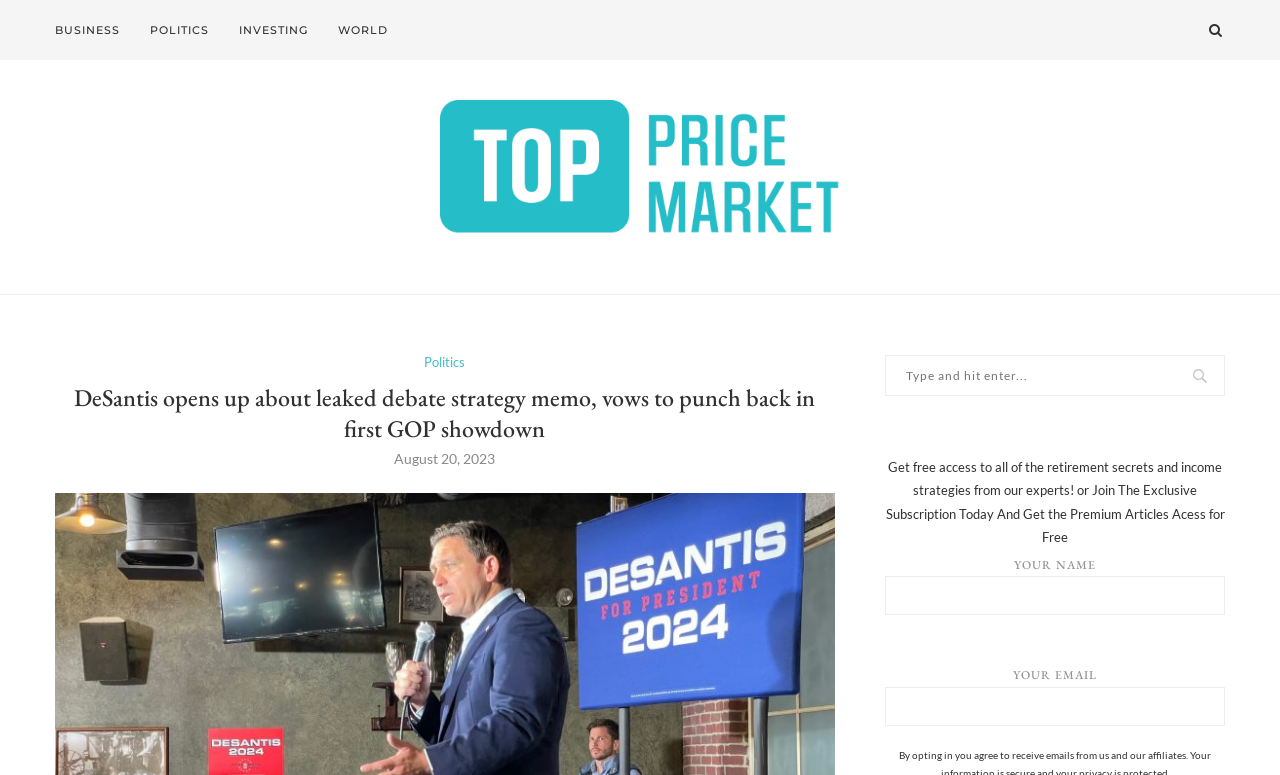Provide the bounding box coordinates of the UI element this sentence describes: "Investing".

[0.187, 0.001, 0.241, 0.076]